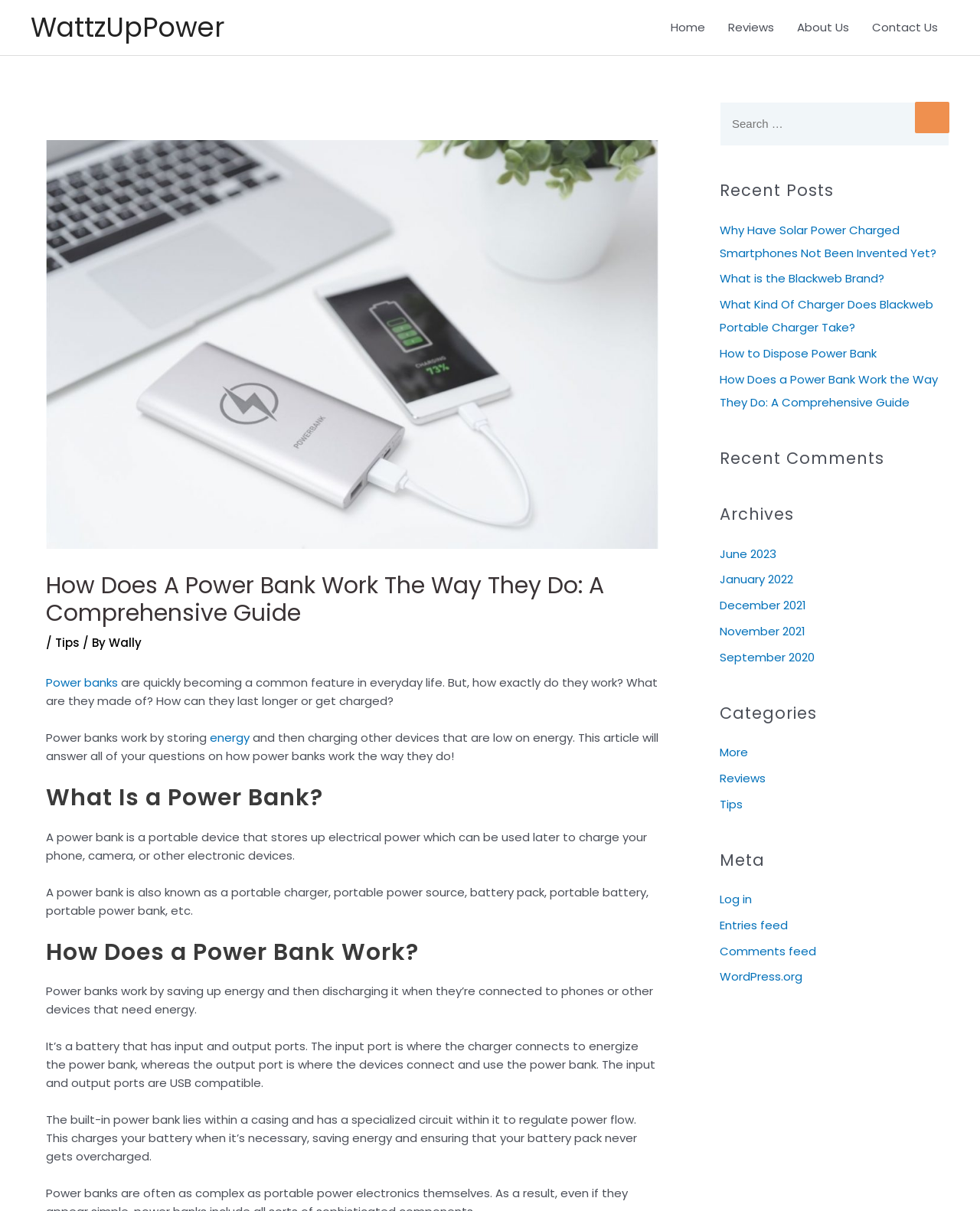Locate the bounding box coordinates of the clickable part needed for the task: "Log in to the website".

[0.734, 0.736, 0.767, 0.749]